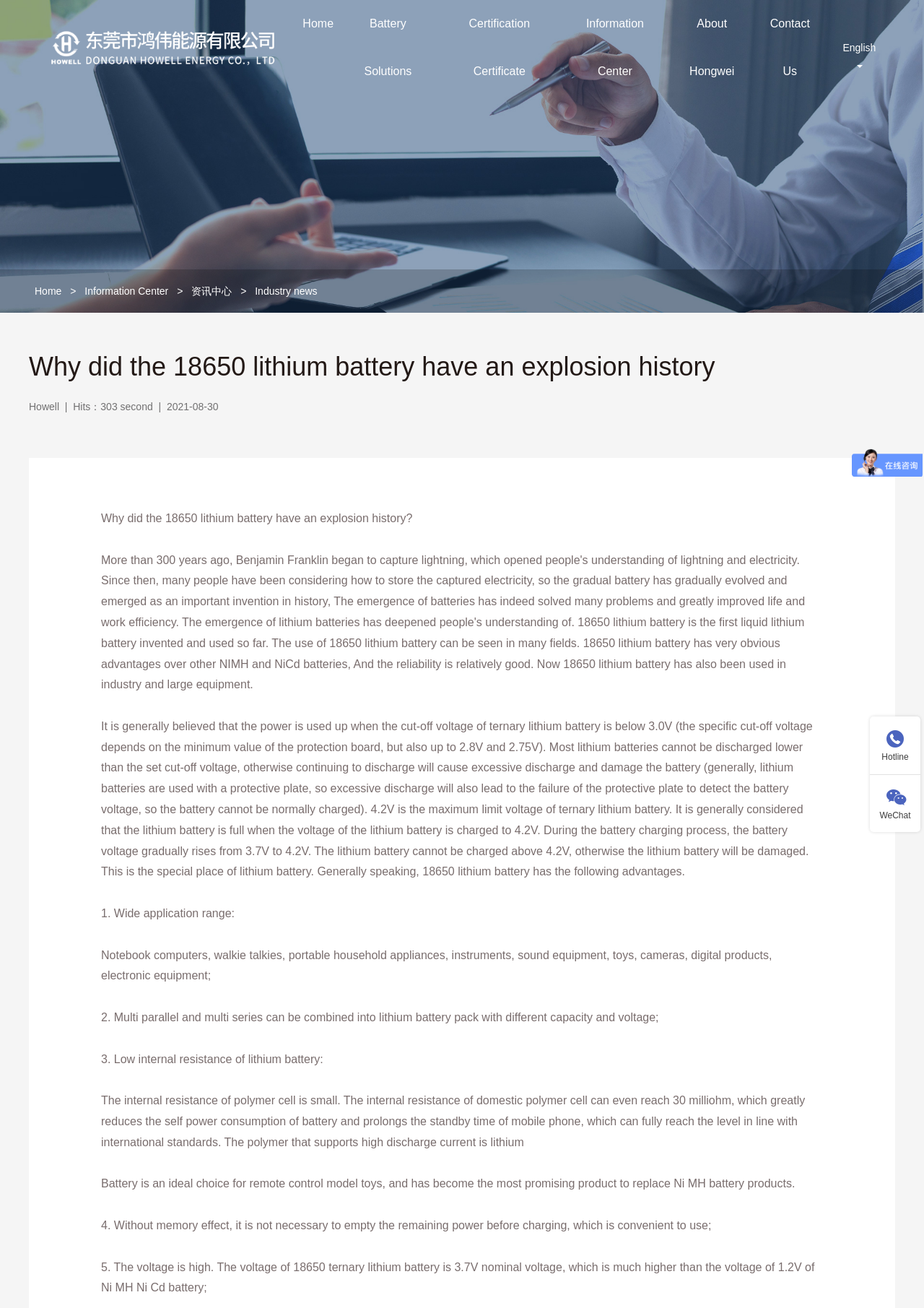Find the bounding box coordinates of the element's region that should be clicked in order to follow the given instruction: "contact us". The coordinates should consist of four float numbers between 0 and 1, i.e., [left, top, right, bottom].

None